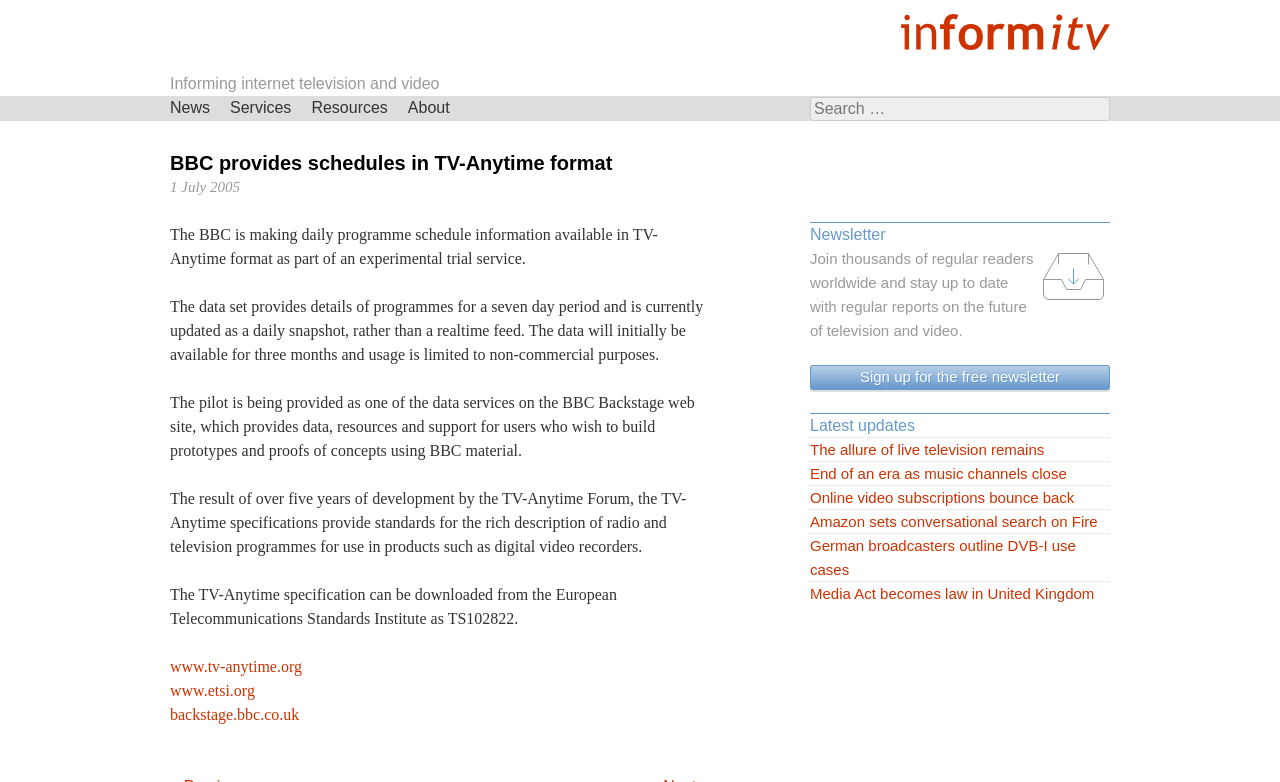What can users do on the informitv website?
Using the visual information, answer the question in a single word or phrase.

Get news and resources on internet television and video